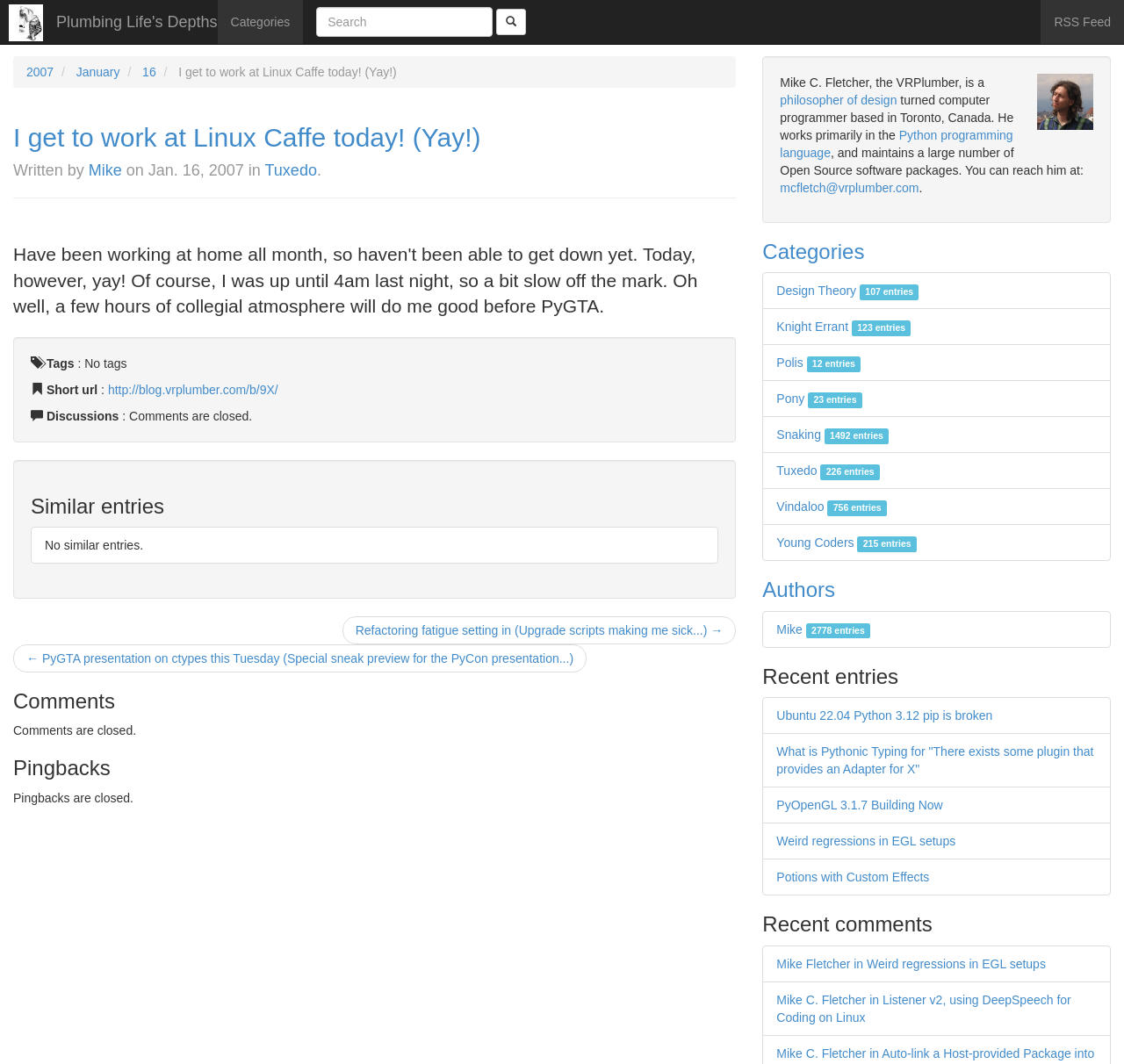Specify the bounding box coordinates of the element's area that should be clicked to execute the given instruction: "Click on the 'Introduction' link". The coordinates should be four float numbers between 0 and 1, i.e., [left, top, right, bottom].

None